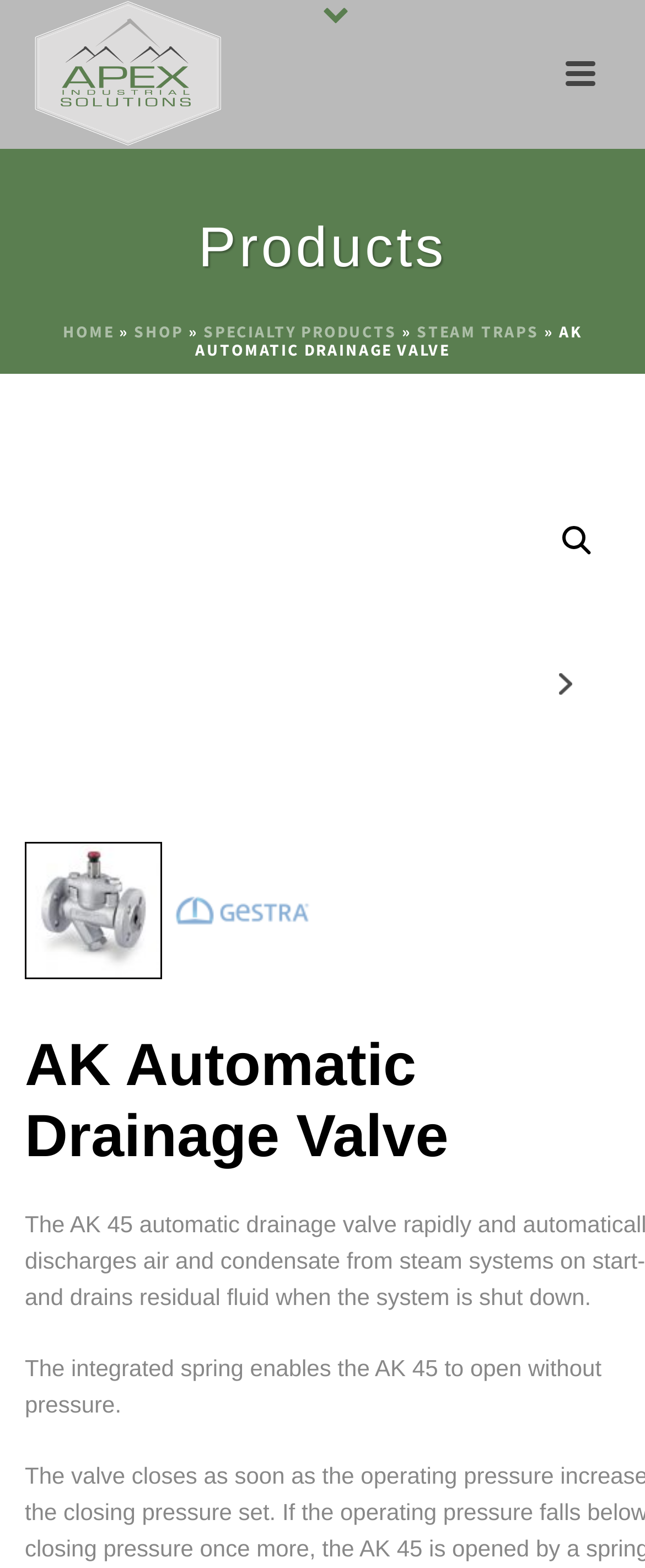Determine the bounding box for the HTML element described here: "Specialty Products". The coordinates should be given as [left, top, right, bottom] with each number being a float between 0 and 1.

[0.315, 0.204, 0.615, 0.219]